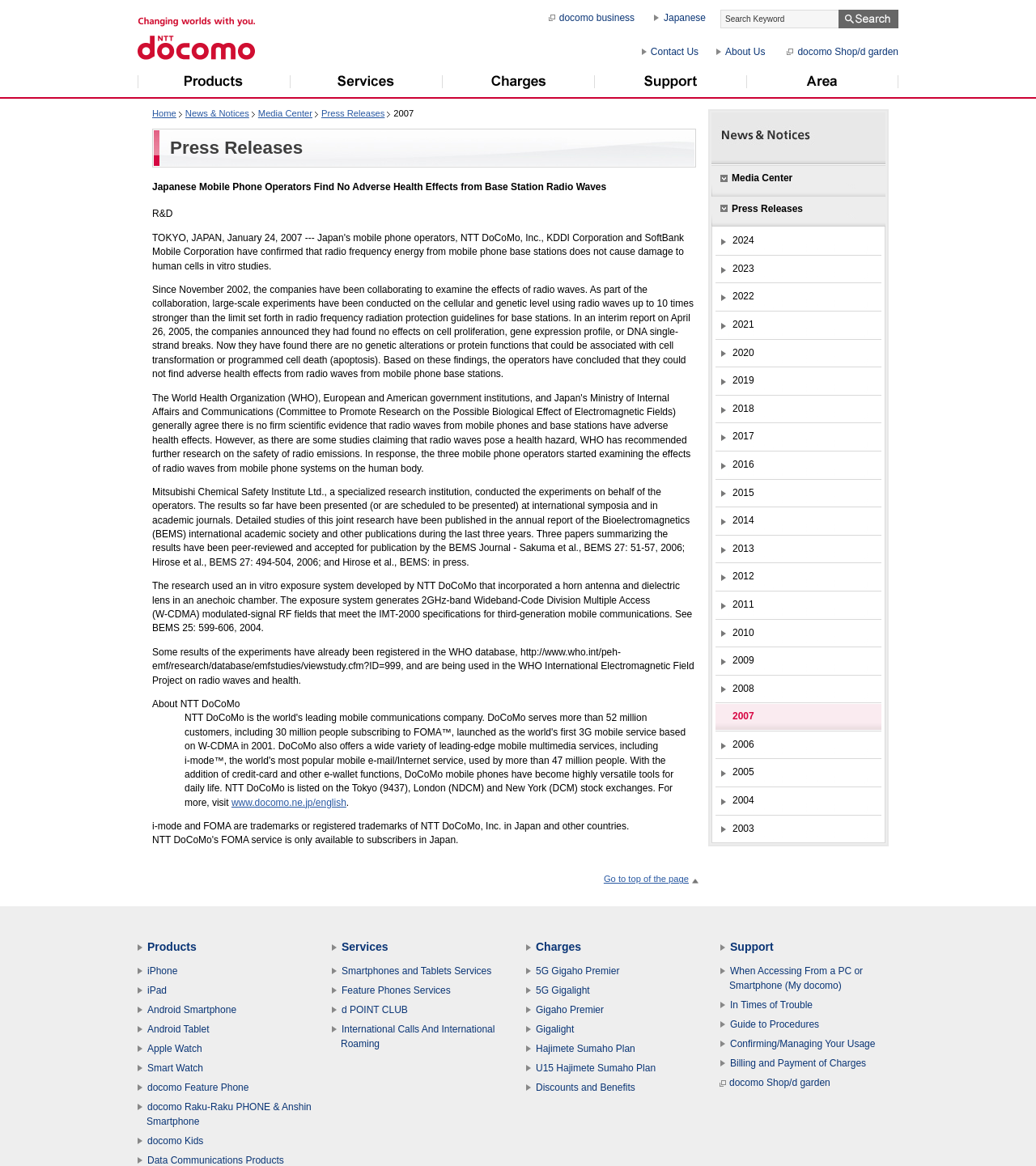What is the name of the mobile multimedia service offered by NTT DoCoMo?
Please answer the question with a detailed and comprehensive explanation.

The press release mentions that NTT DoCoMo offers a wide variety of leading-edge mobile multimedia services, including i-mode, which is a trademark or registered trademark of NTT DoCoMo, Inc.